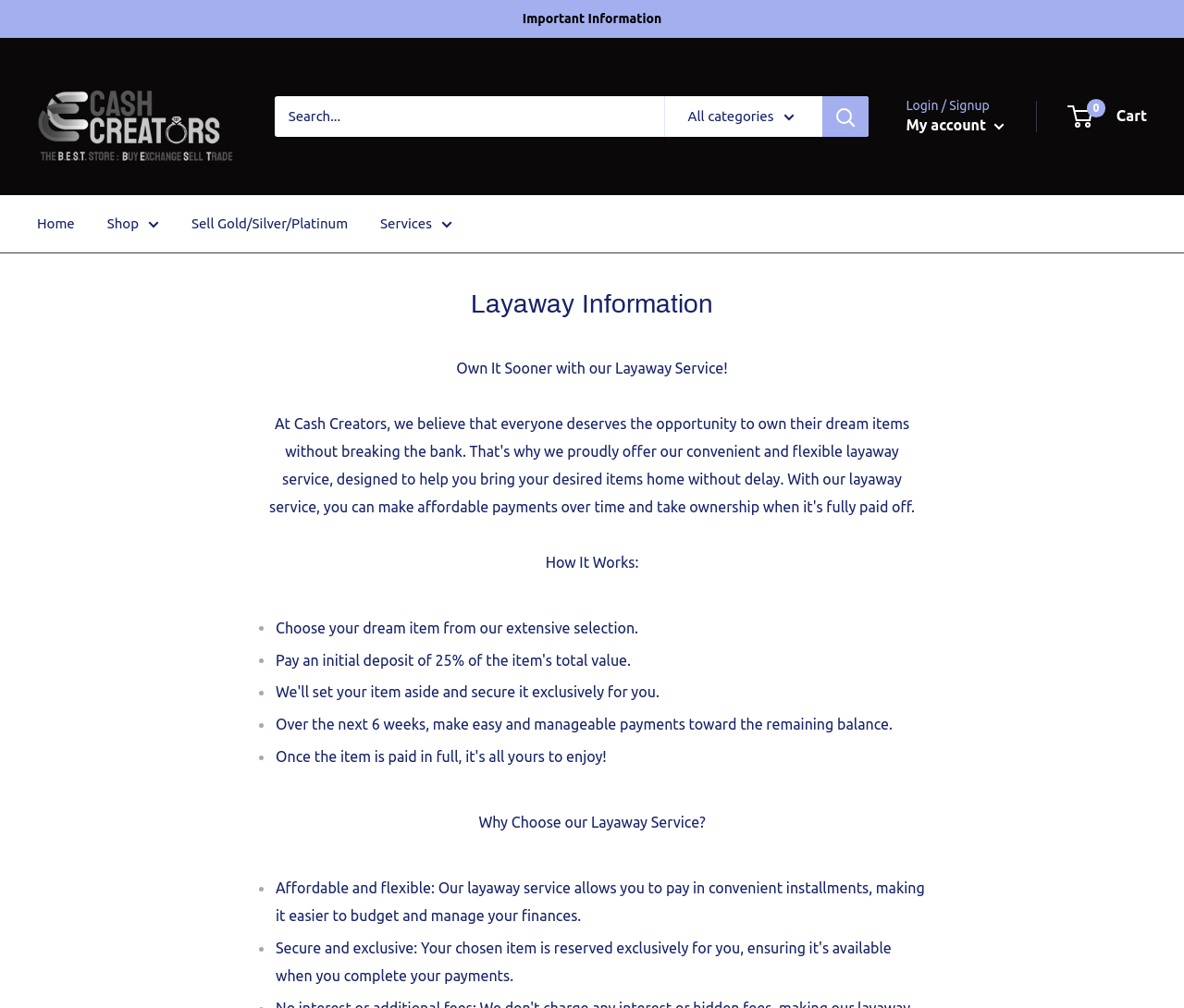Can you find the bounding box coordinates for the element that needs to be clicked to execute this instruction: "Search for products"? The coordinates should be given as four float numbers between 0 and 1, i.e., [left, top, right, bottom].

[0.232, 0.096, 0.734, 0.136]